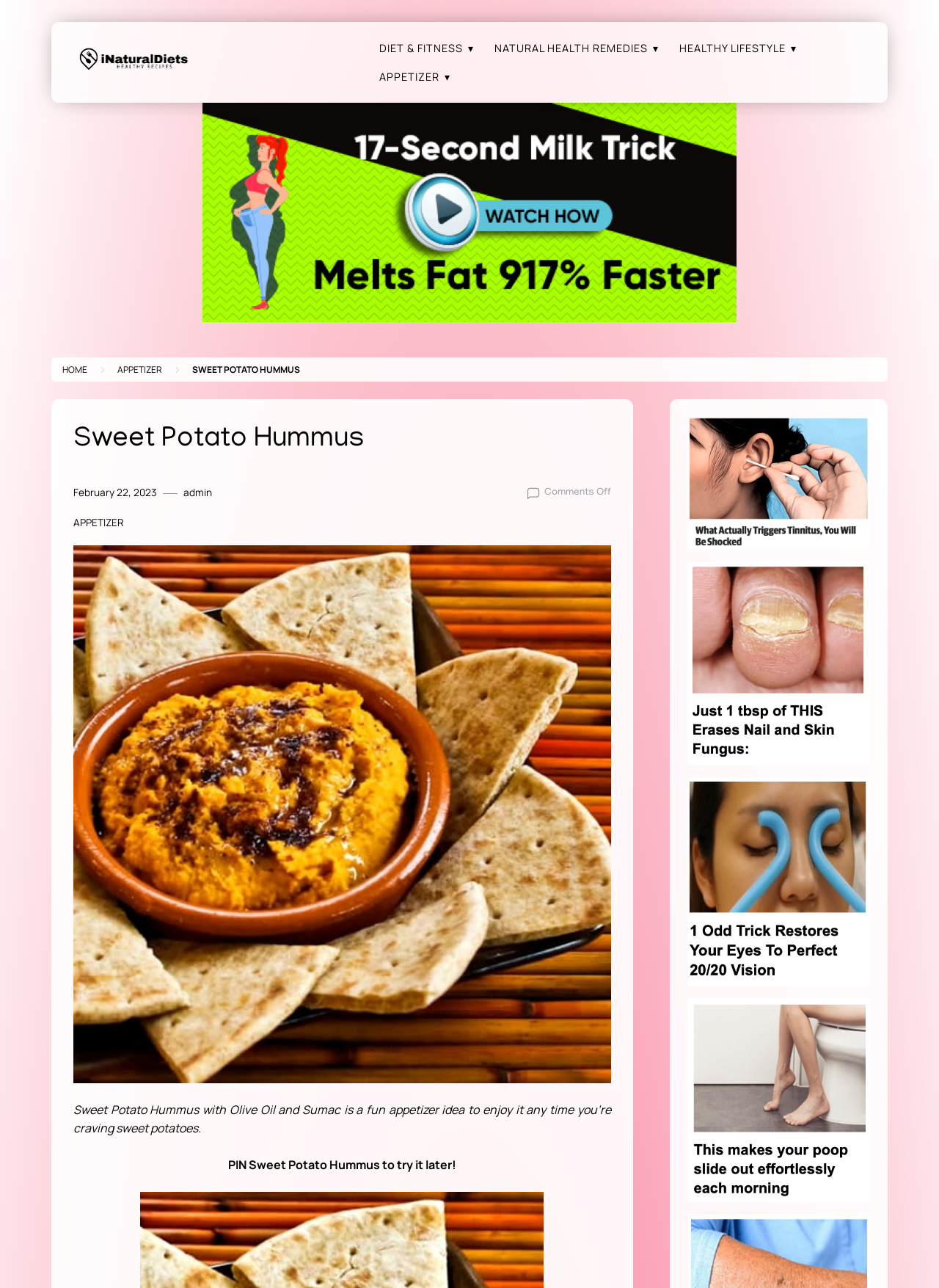Given the element description "parent_node: February 22, 2023" in the screenshot, predict the bounding box coordinates of that UI element.

[0.078, 0.831, 0.651, 0.844]